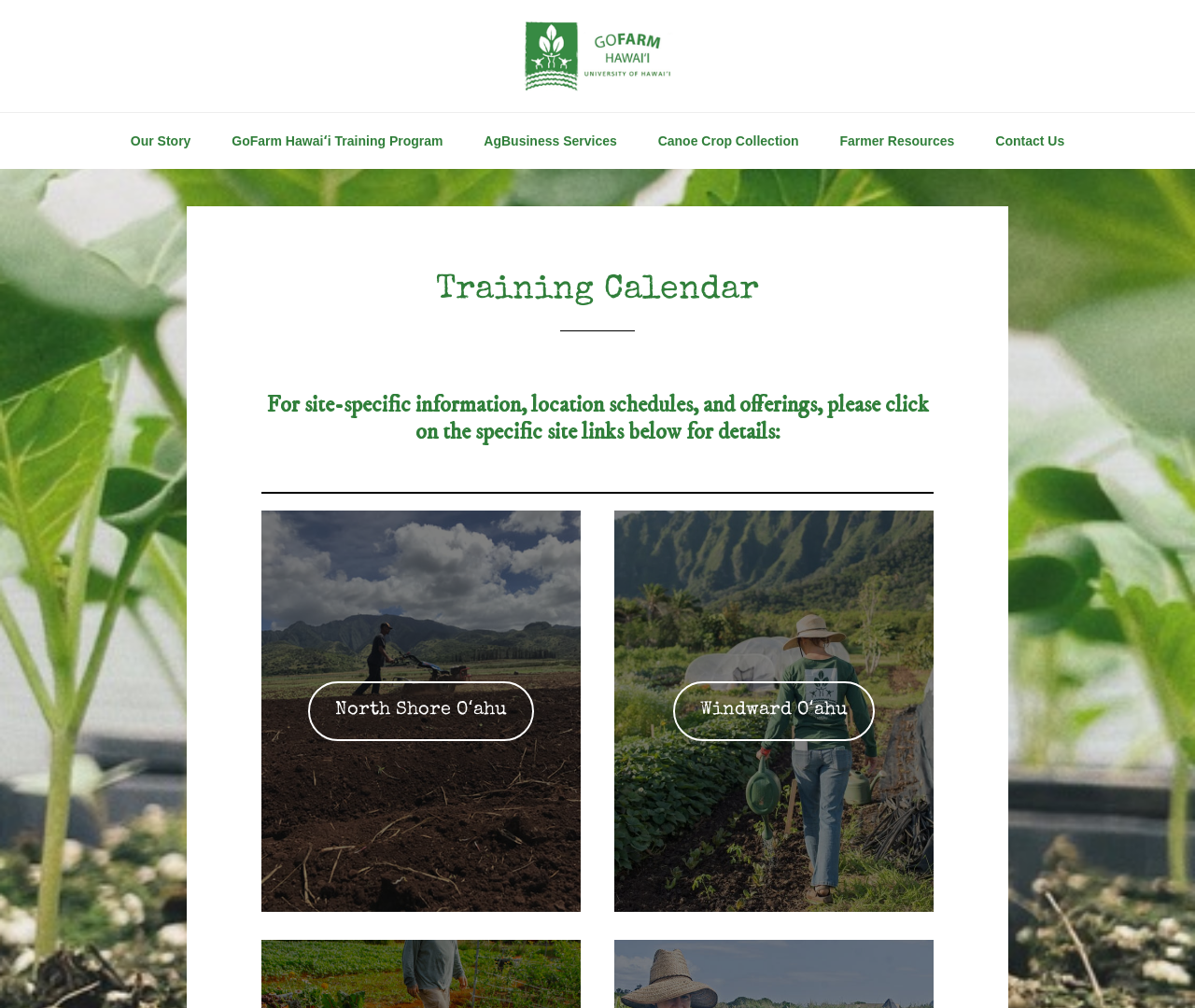How many site-specific links are there?
Provide a fully detailed and comprehensive answer to the question.

I counted the number of links under the 'Training Calendar' section, which are 'North Shore Oʻahu' and 'Windward Oʻahu'.